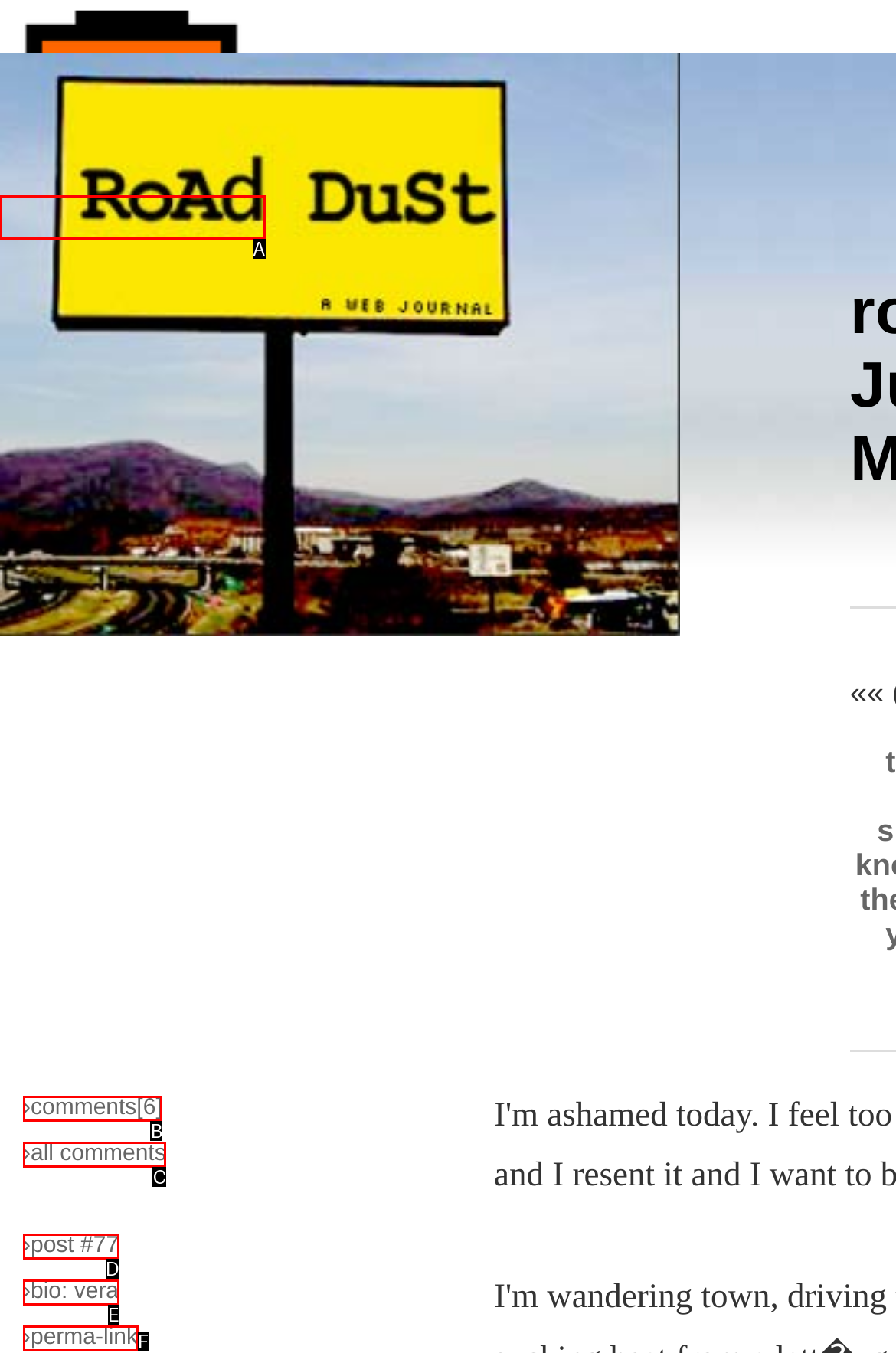Please identify the UI element that matches the description: ›bio: vera
Respond with the letter of the correct option.

E